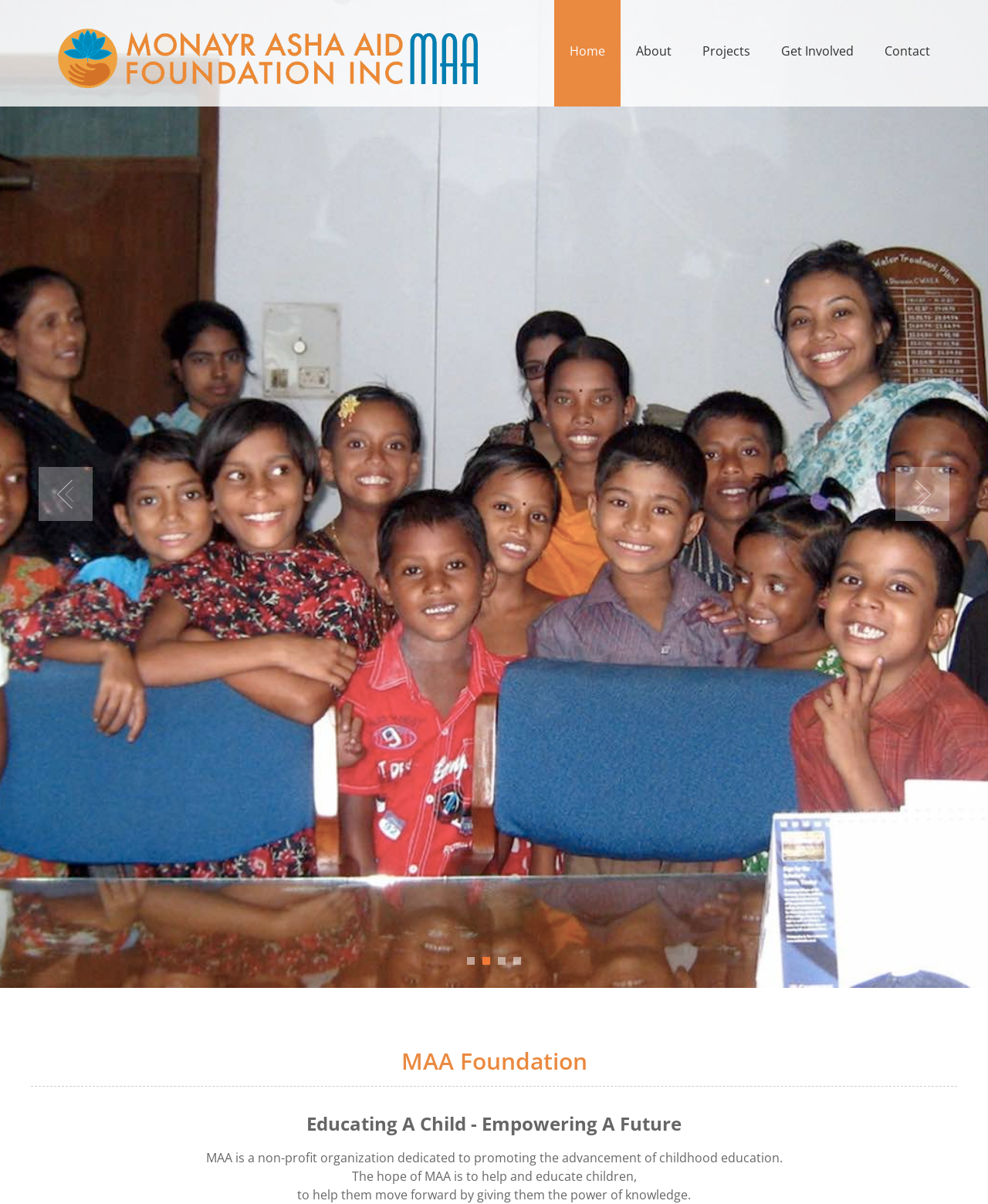Create a detailed narrative of the webpage’s visual and textual elements.

The webpage is about MAA Foundation, a non-profit organization dedicated to promoting education and literacy among children in developing countries. At the top of the page, there is a header section with five links: Home, About, Projects, Get Involved, and Contact, aligned horizontally from left to right. 

Below the header section, there are two links, Previous and Next, positioned at the left and right sides of the page, respectively. 

The main content of the page is divided into two sections. The first section has a heading "MAA Foundation" followed by a subheading "Educating A Child - Empowering A Future". 

The second section consists of three paragraphs of text. The first paragraph describes MAA as a non-profit organization promoting childhood education. The second paragraph explains the hope of MAA, which is to help and educate children. The third paragraph elaborates on how MAA aims to empower children by giving them the power of knowledge. These paragraphs are positioned below the heading section, with the text aligned to the left side of the page.